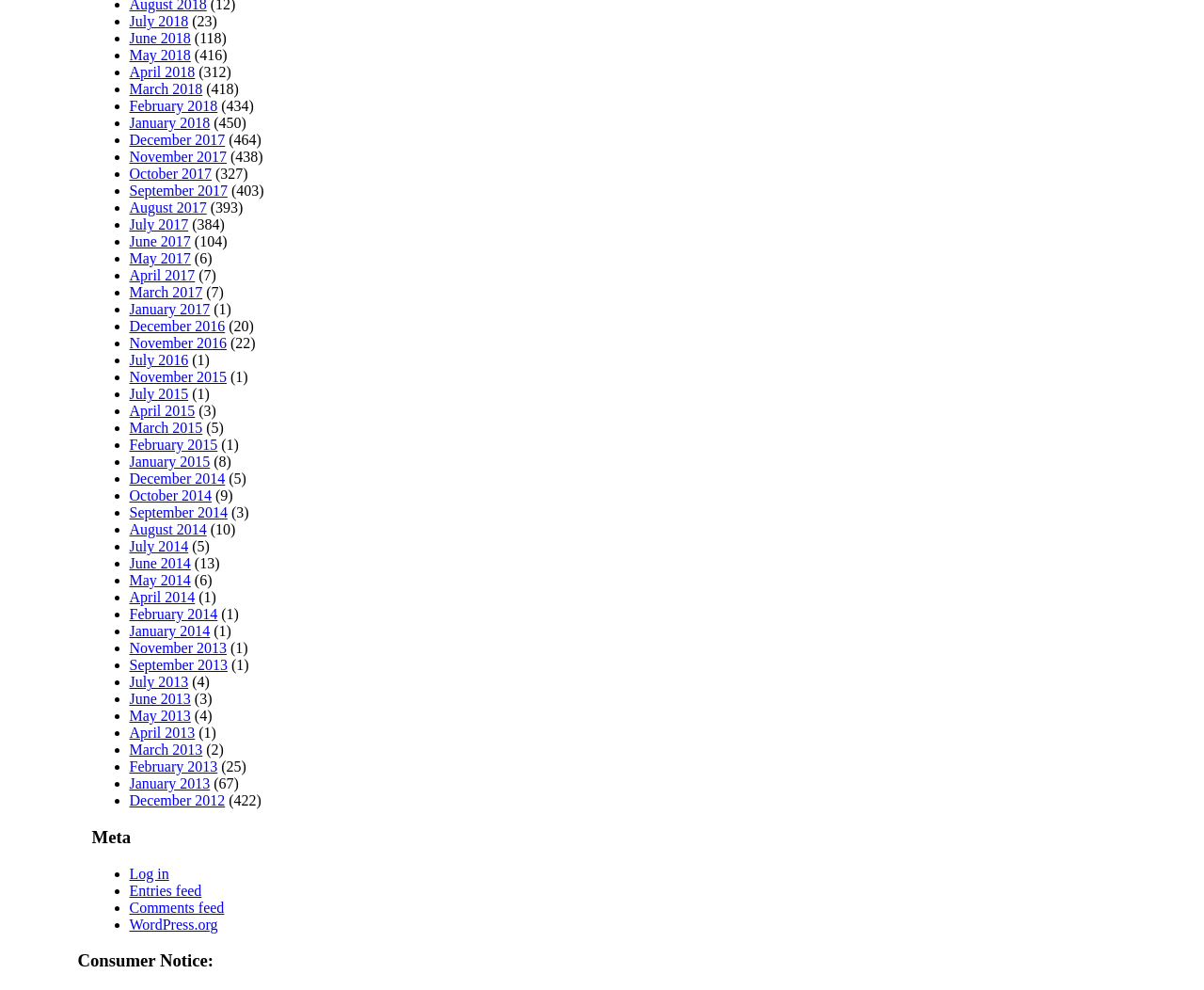Locate the UI element described by WordPress.org in the provided webpage screenshot. Return the bounding box coordinates in the format (top-left x, top-left y, bottom-right x, bottom-right y), ensuring all values are between 0 and 1.

[0.107, 0.926, 0.181, 0.942]